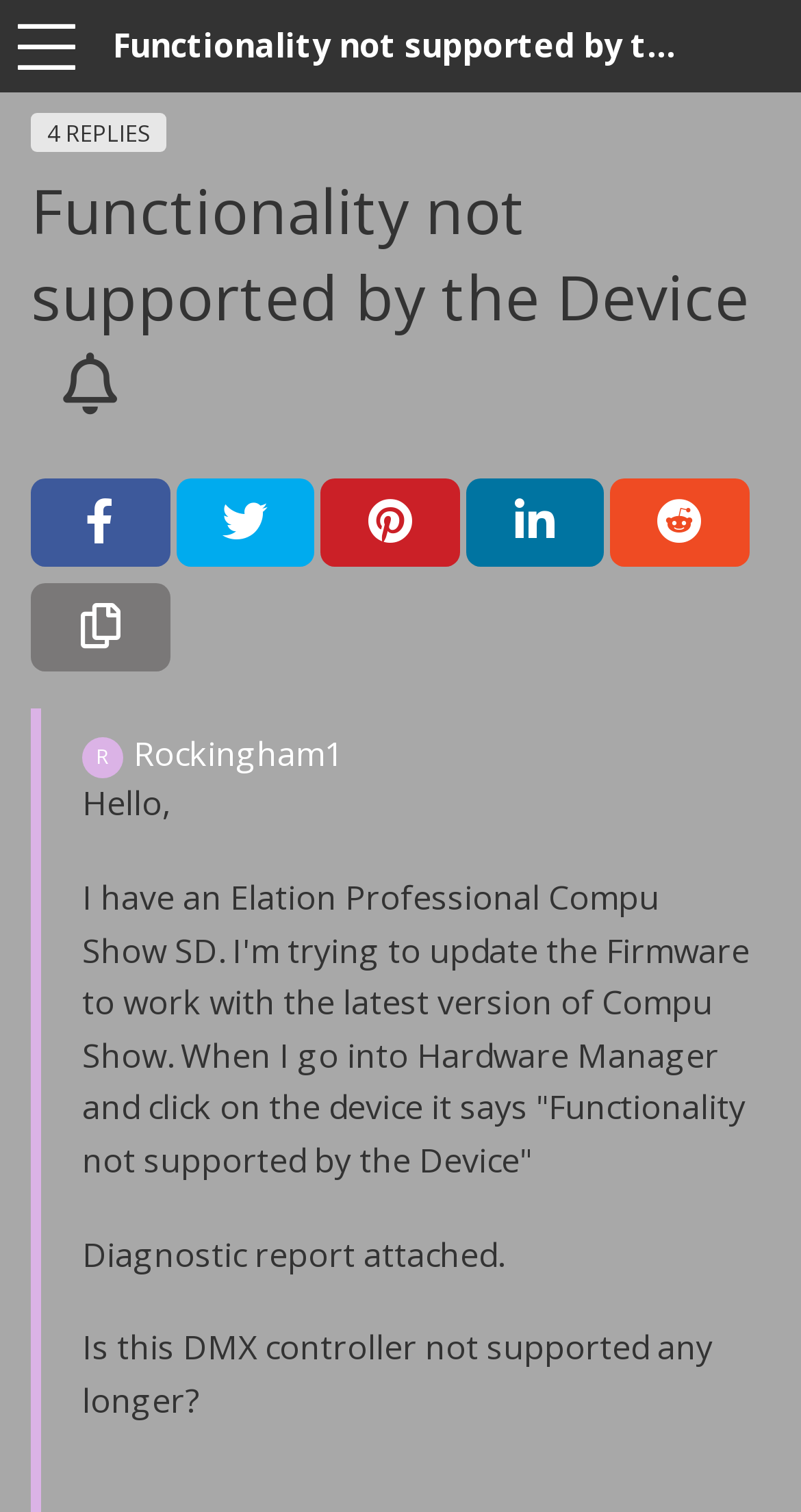How many social media platforms can the topic be shared on?
Please ensure your answer to the question is detailed and covers all necessary aspects.

I found the answer by looking at the section where the topic can be shared, and I saw buttons for sharing on Facebook, Twitter, Pinterest, LinkedIn, and Reddit, which makes a total of 5 social media platforms.